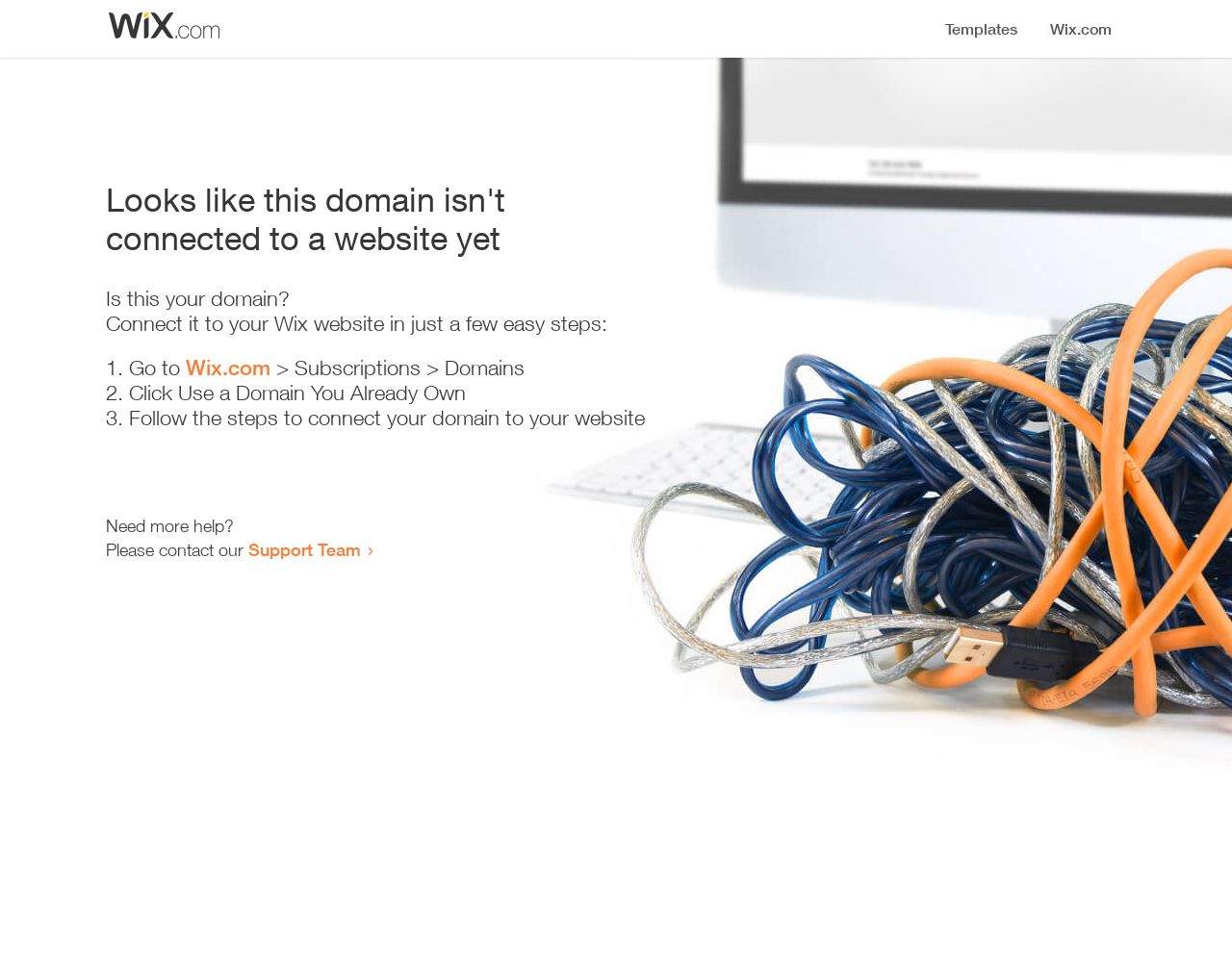How many steps are required to connect the domain?
Please use the image to provide a one-word or short phrase answer.

3